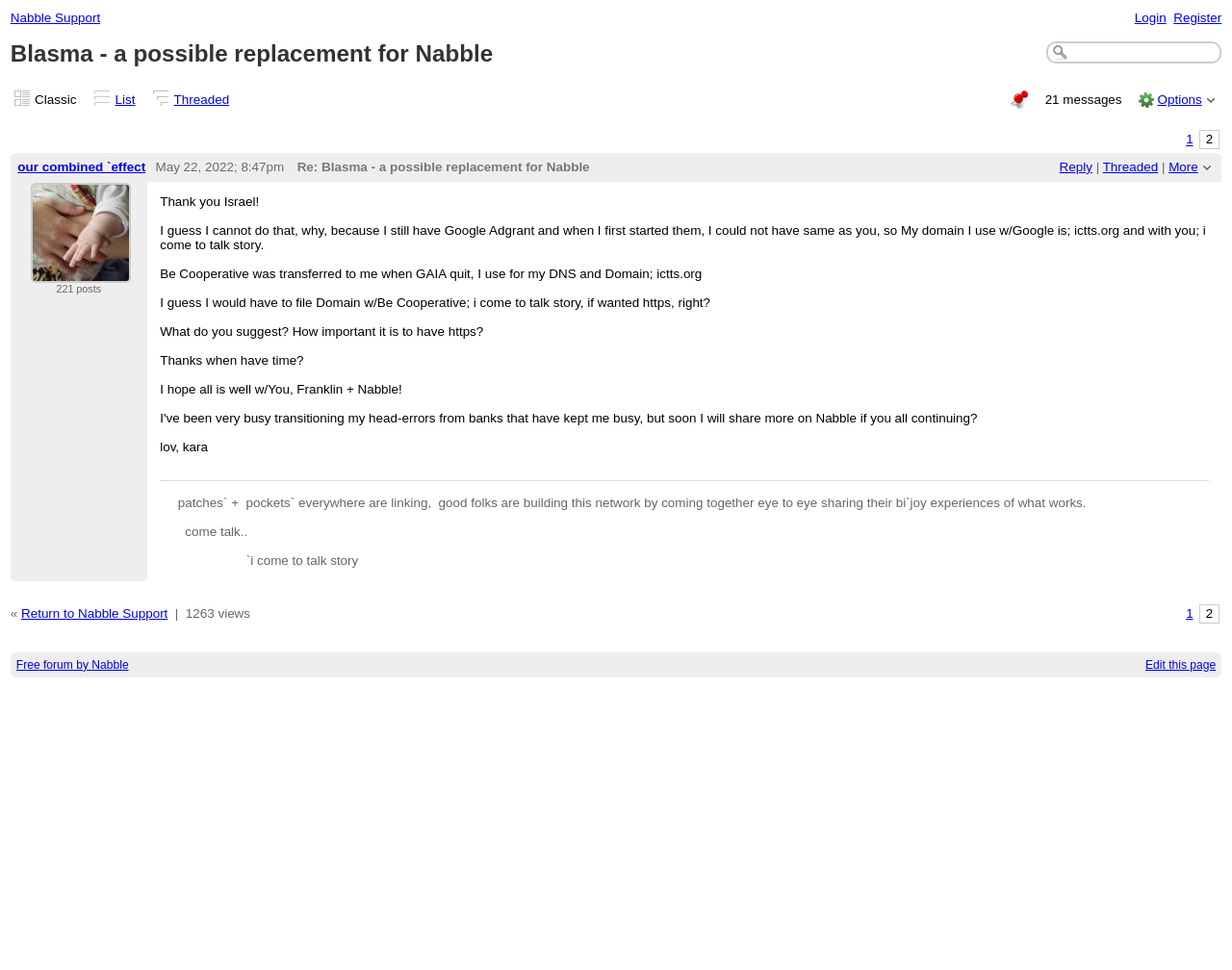Given the description of a UI element: "Threaded", identify the bounding box coordinates of the matching element in the webpage screenshot.

[0.895, 0.165, 0.94, 0.18]